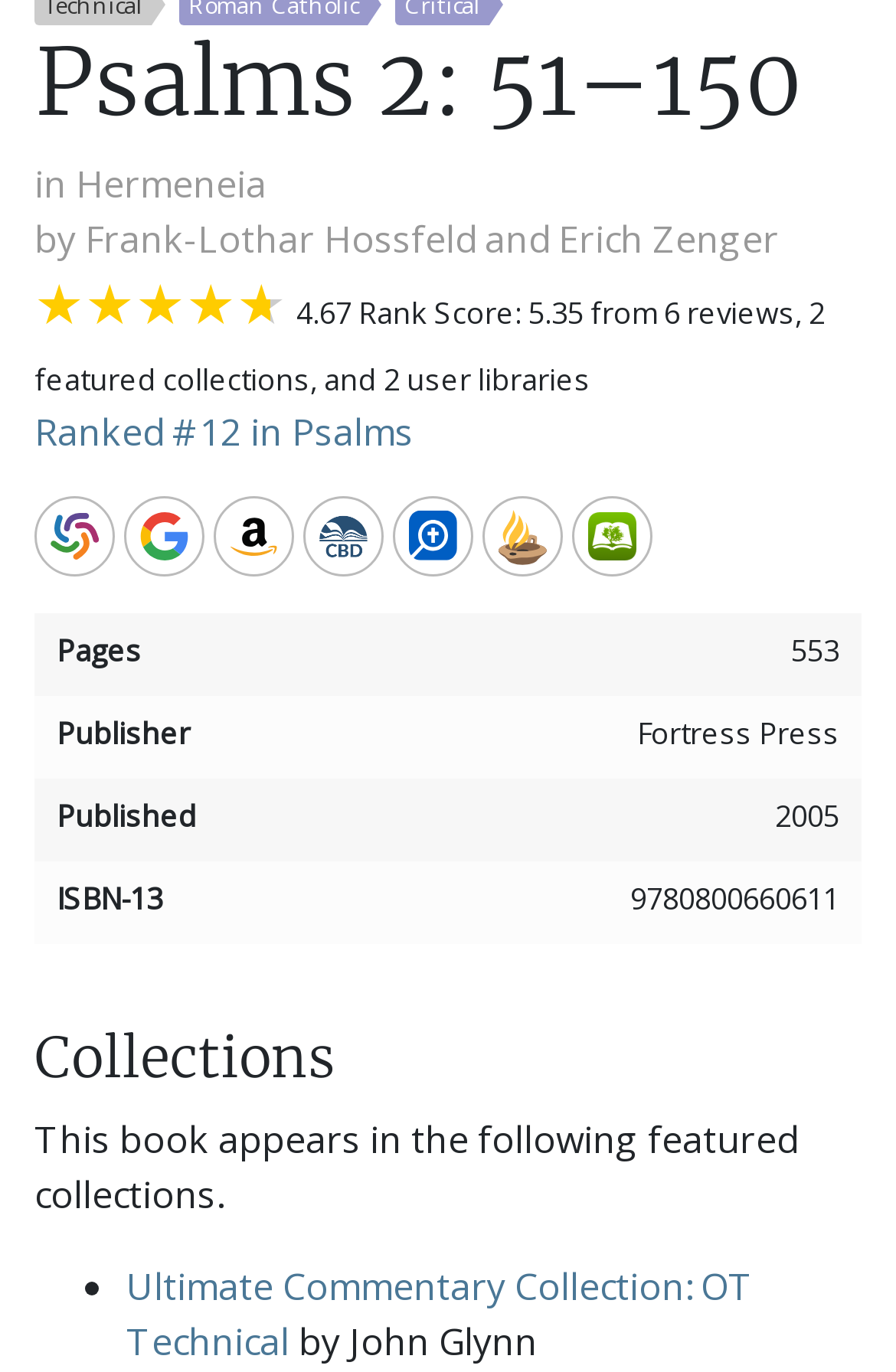Determine the bounding box coordinates of the target area to click to execute the following instruction: "Go to the Ultimate Commentary Collection: OT Technical."

[0.141, 0.919, 0.841, 0.996]